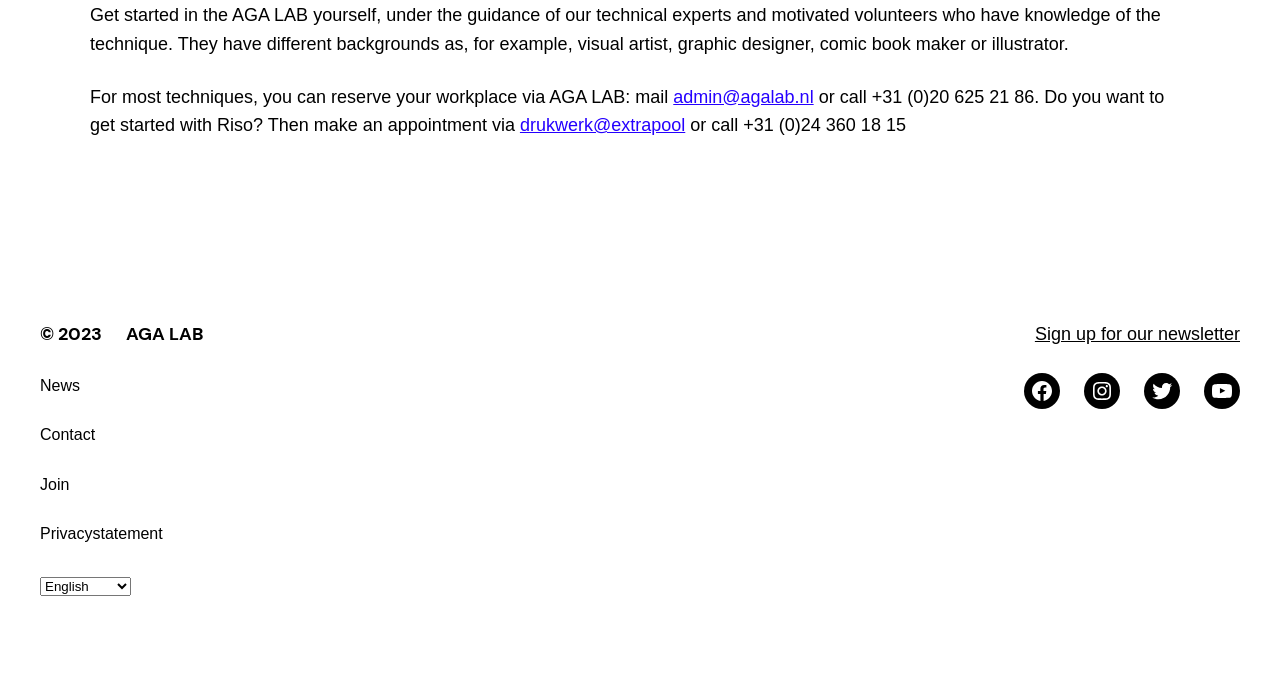Utilize the information from the image to answer the question in detail:
What is the copyright year of AGA LAB's website?

The StaticText element at the bottom of the page displays the copyright year, which is 2023.